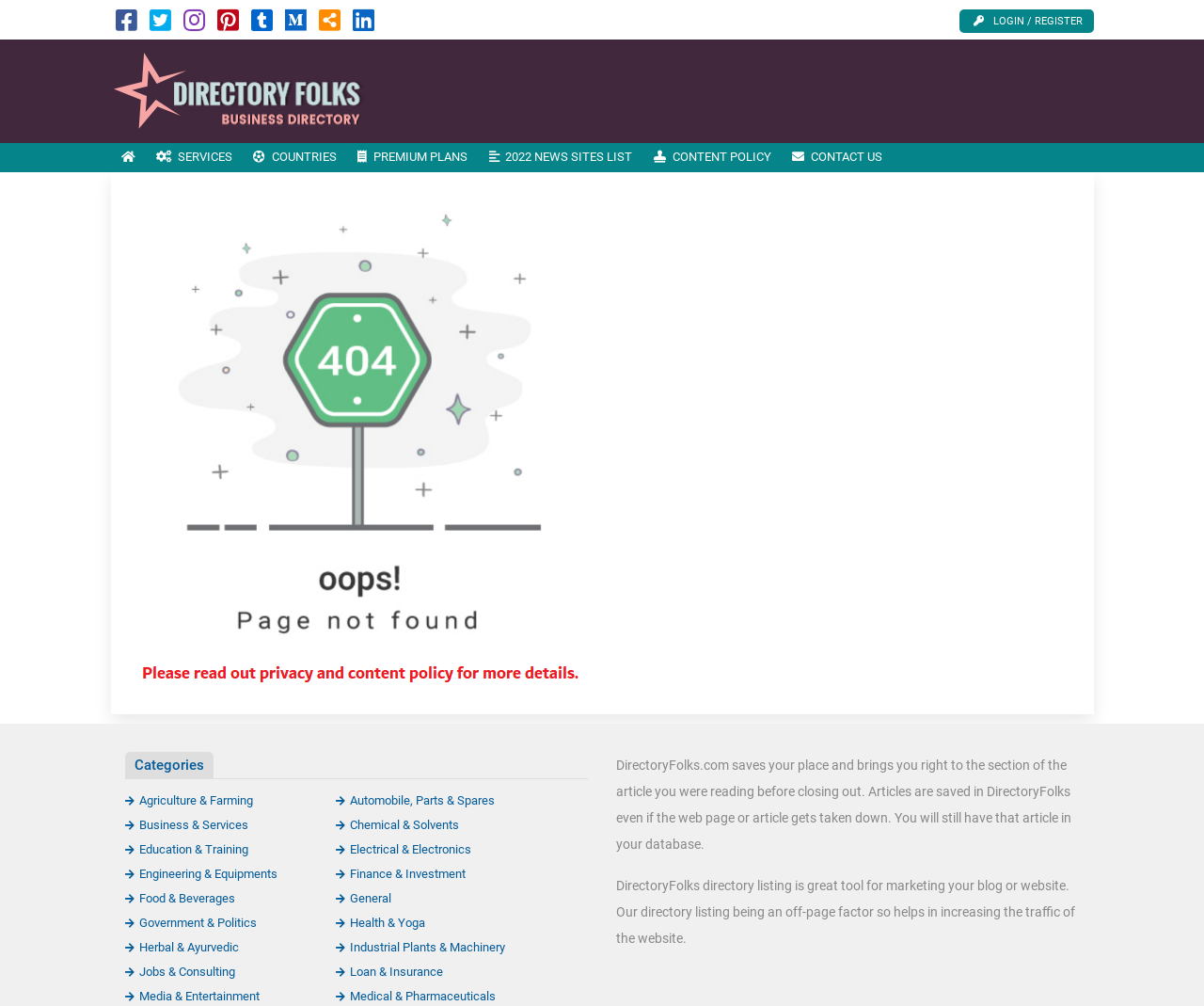Please determine the bounding box coordinates of the clickable area required to carry out the following instruction: "Leave a comment". The coordinates must be four float numbers between 0 and 1, represented as [left, top, right, bottom].

None